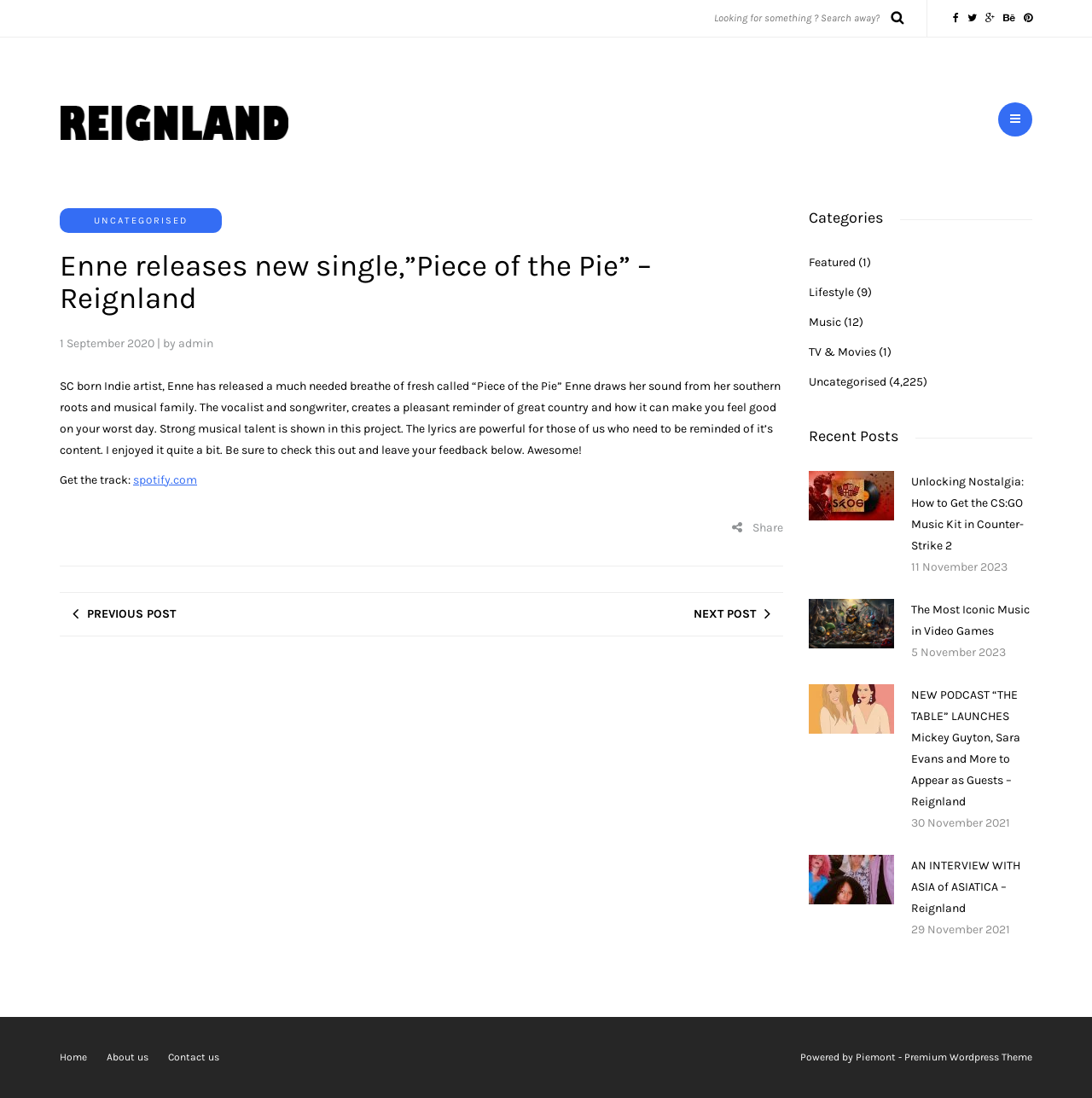Please identify the bounding box coordinates of the element I should click to complete this instruction: 'Search for something'. The coordinates should be given as four float numbers between 0 and 1, like this: [left, top, right, bottom].

[0.637, 0.0, 0.833, 0.033]